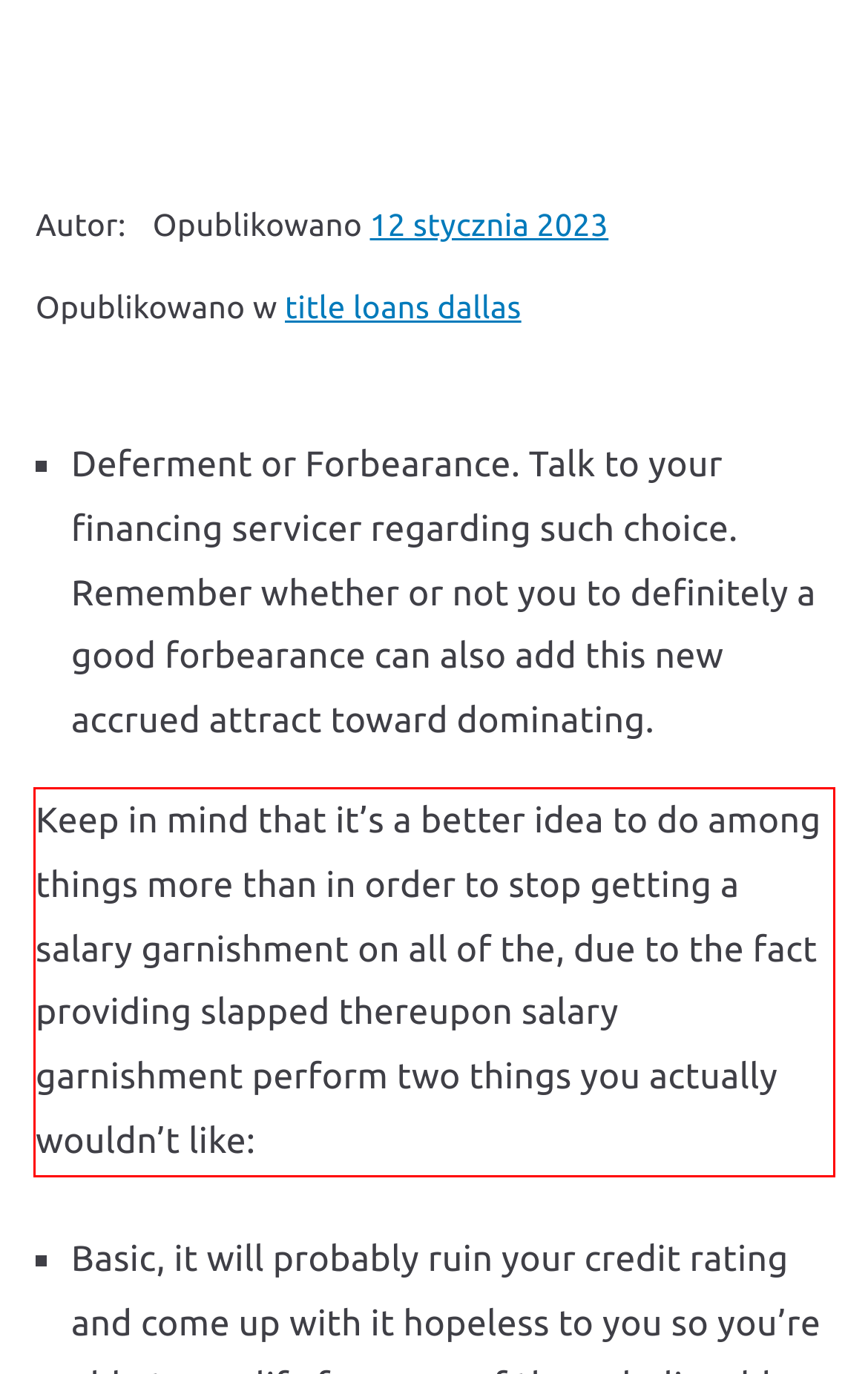You are provided with a screenshot of a webpage containing a red bounding box. Please extract the text enclosed by this red bounding box.

Keep in mind that it’s a better idea to do among things more than in order to stop getting a salary garnishment on all of the, due to the fact providing slapped thereupon salary garnishment perform two things you actually wouldn’t like: